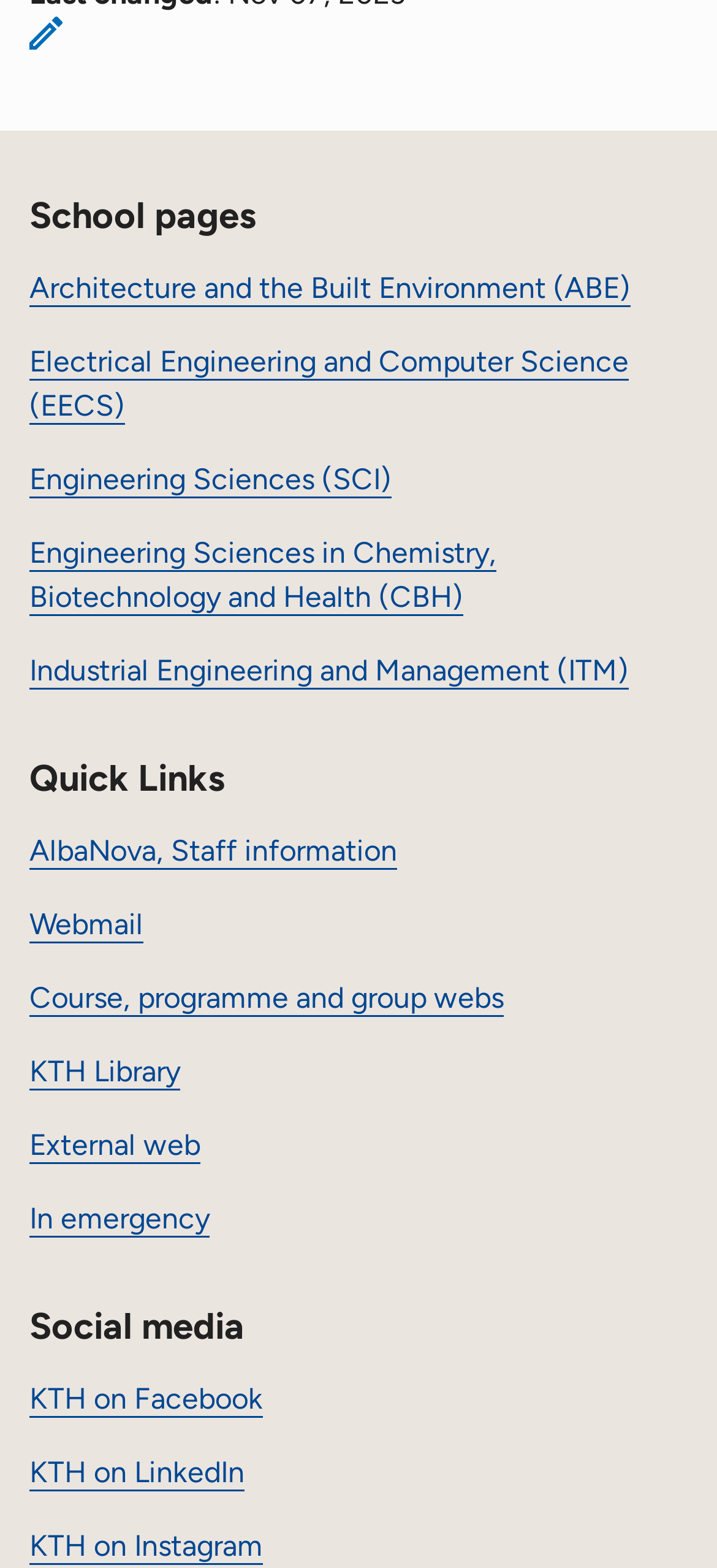Please give a short response to the question using one word or a phrase:
What is the y-coordinate of the 'Engineering Sciences (SCI)' link?

0.294